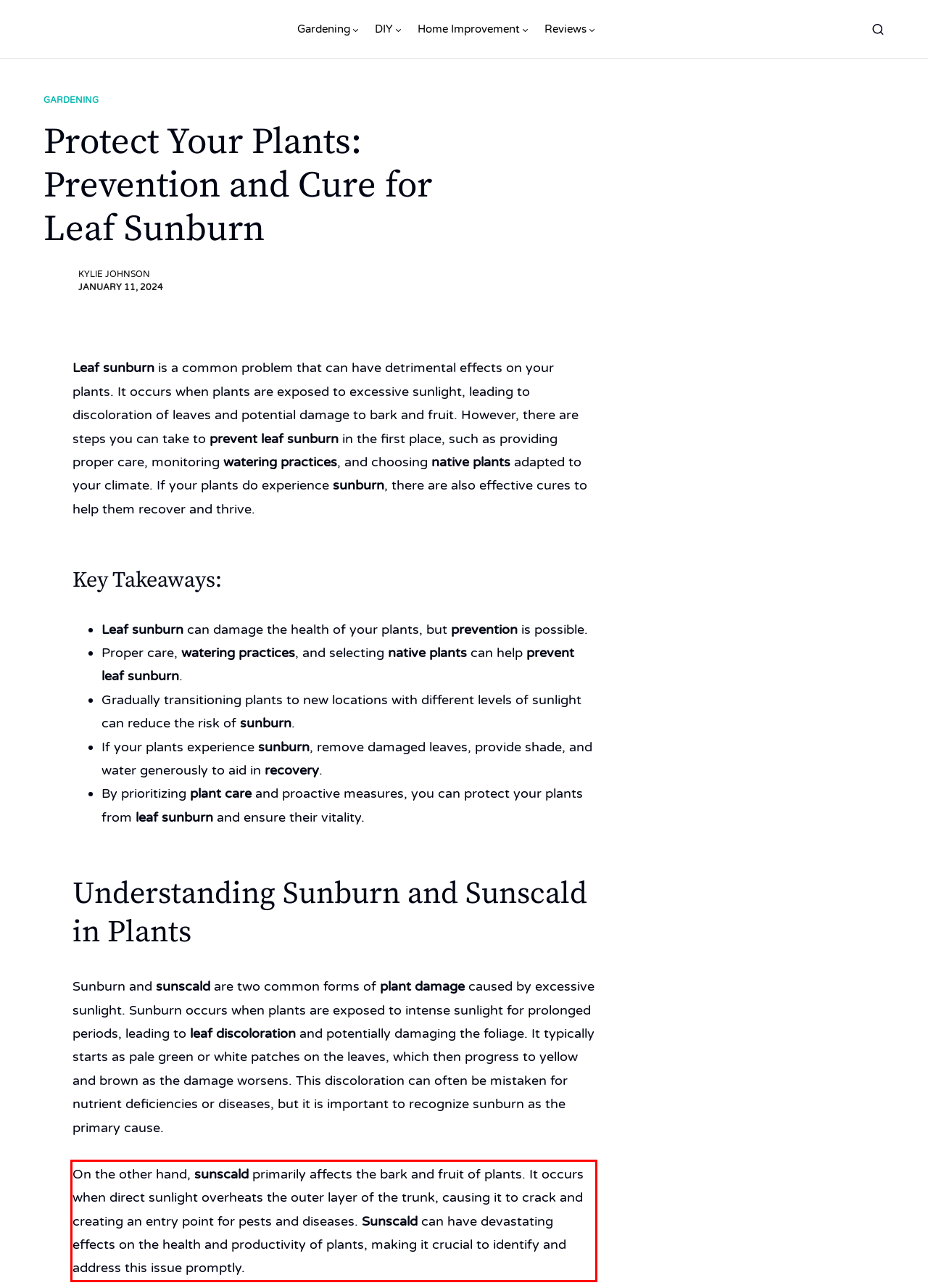Analyze the red bounding box in the provided webpage screenshot and generate the text content contained within.

On the other hand, sunscald primarily affects the bark and fruit of plants. It occurs when direct sunlight overheats the outer layer of the trunk, causing it to crack and creating an entry point for pests and diseases. Sunscald can have devastating effects on the health and productivity of plants, making it crucial to identify and address this issue promptly.